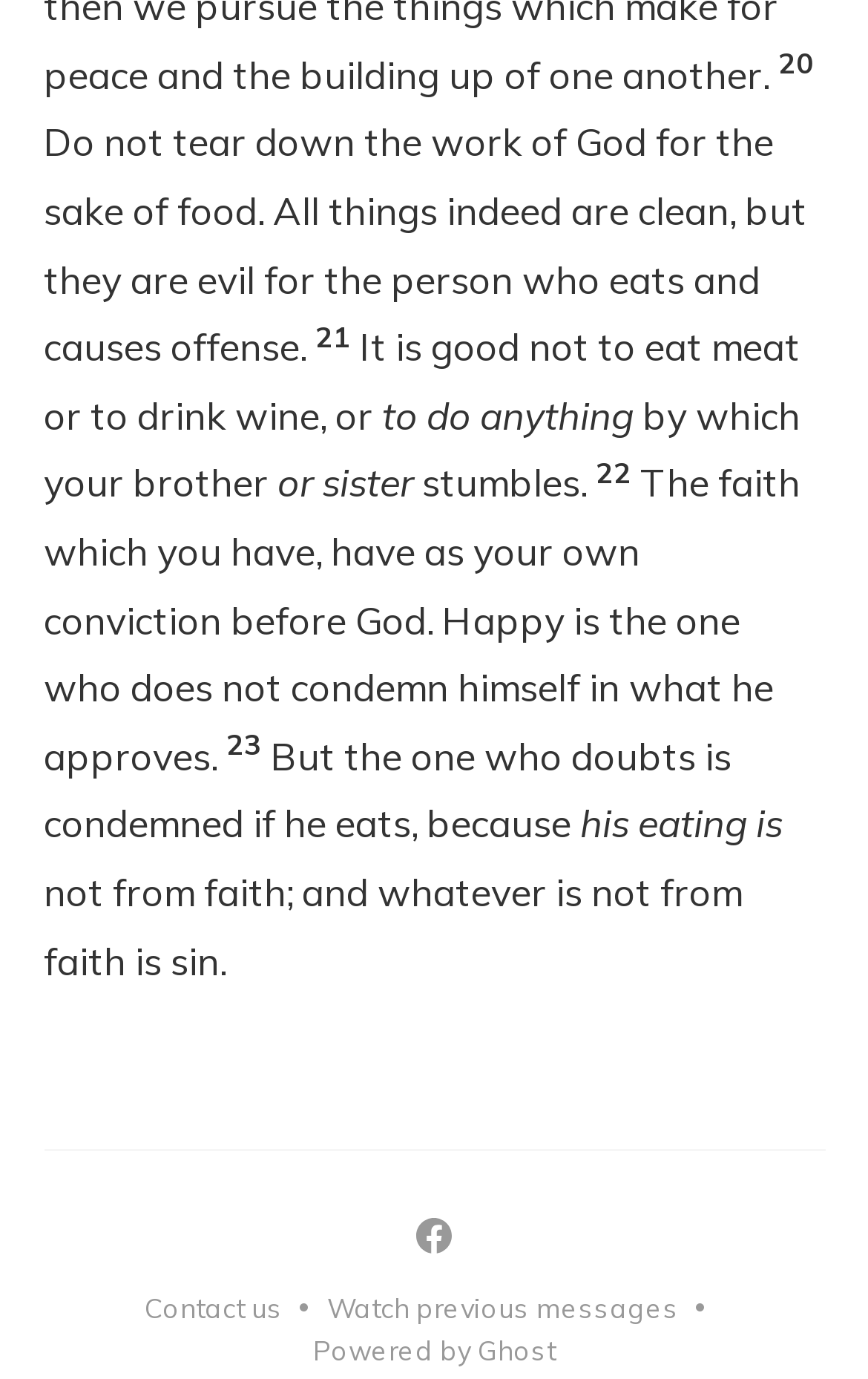Please respond to the question with a concise word or phrase:
How many images are there on the page?

1